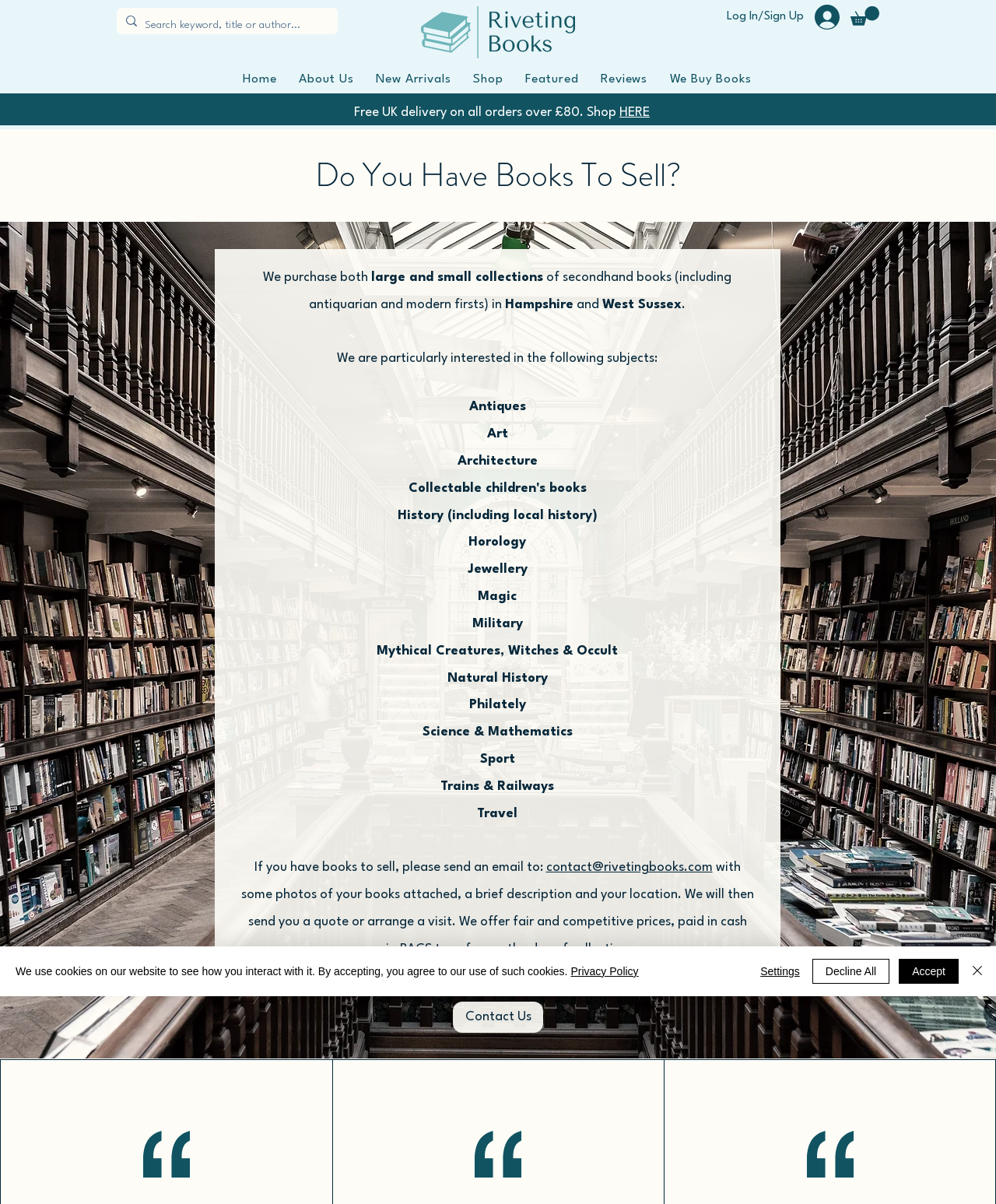What is the logo of Riveting Books?
Please provide a comprehensive answer to the question based on the webpage screenshot.

The logo of Riveting Books can be found at the top left corner of the webpage, which is a link element with the text 'Riveting Books secondhand books logo'.